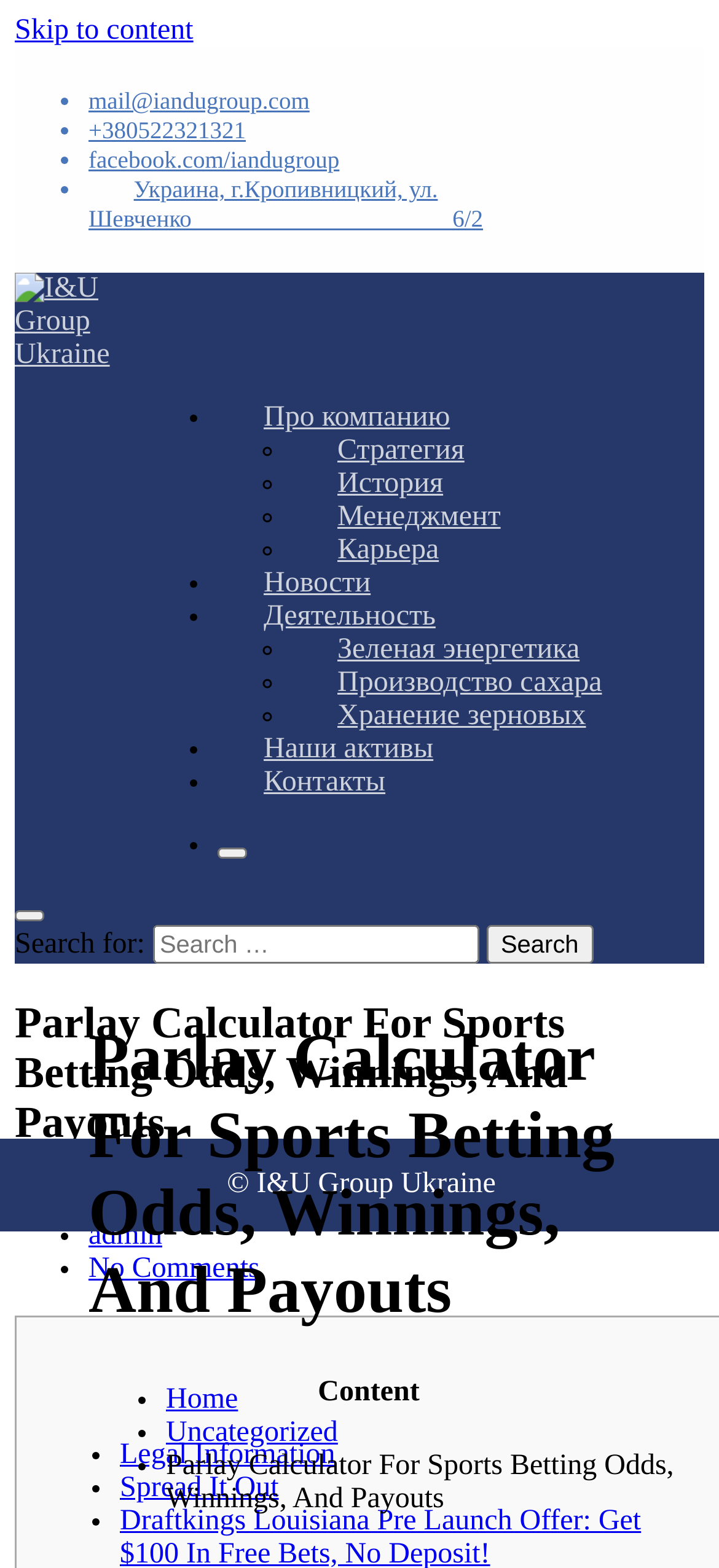Provide a thorough description of the webpage you see.

The webpage is about a Parlay Calculator for sports betting odds, winnings, and payouts, provided by I&U Group Ukraine. At the top, there is a navigation link to skip to the content. Below that, there is a list of contact information, including an email address, phone number, Facebook page, and physical address.

To the right of the contact information, there is a logo of I&U Group Ukraine, accompanied by a link to the company's homepage. Below the logo, there is a list of menu items, including "About the company", "Strategy", "History", "Management", "Career", "News", "Activities", "Green energy", "Sugar production", "Grain storage", "Our assets", and "Contacts".

In the main content area, there is a heading that repeats the title of the webpage. Below the heading, there is a search bar with a button to search for specific content. The search bar is accompanied by a static text that says "Search for:".

Below the search bar, there is a breadcrumbs navigation menu that shows the current page's location in the website's hierarchy. The breadcrumbs menu includes links to the homepage, an "Uncategorized" section, and the current page.

The main content of the webpage is divided into two sections. The first section has a heading that repeats the title of the webpage, followed by a list of metadata, including the date of posting, the author, and the number of comments. The second section has a static text that says "Content", followed by a list of links to other pages, including "Legal Information" and "Spread It Out".

At the bottom of the webpage, there is a copyright notice that says "© I&U Group Ukraine".